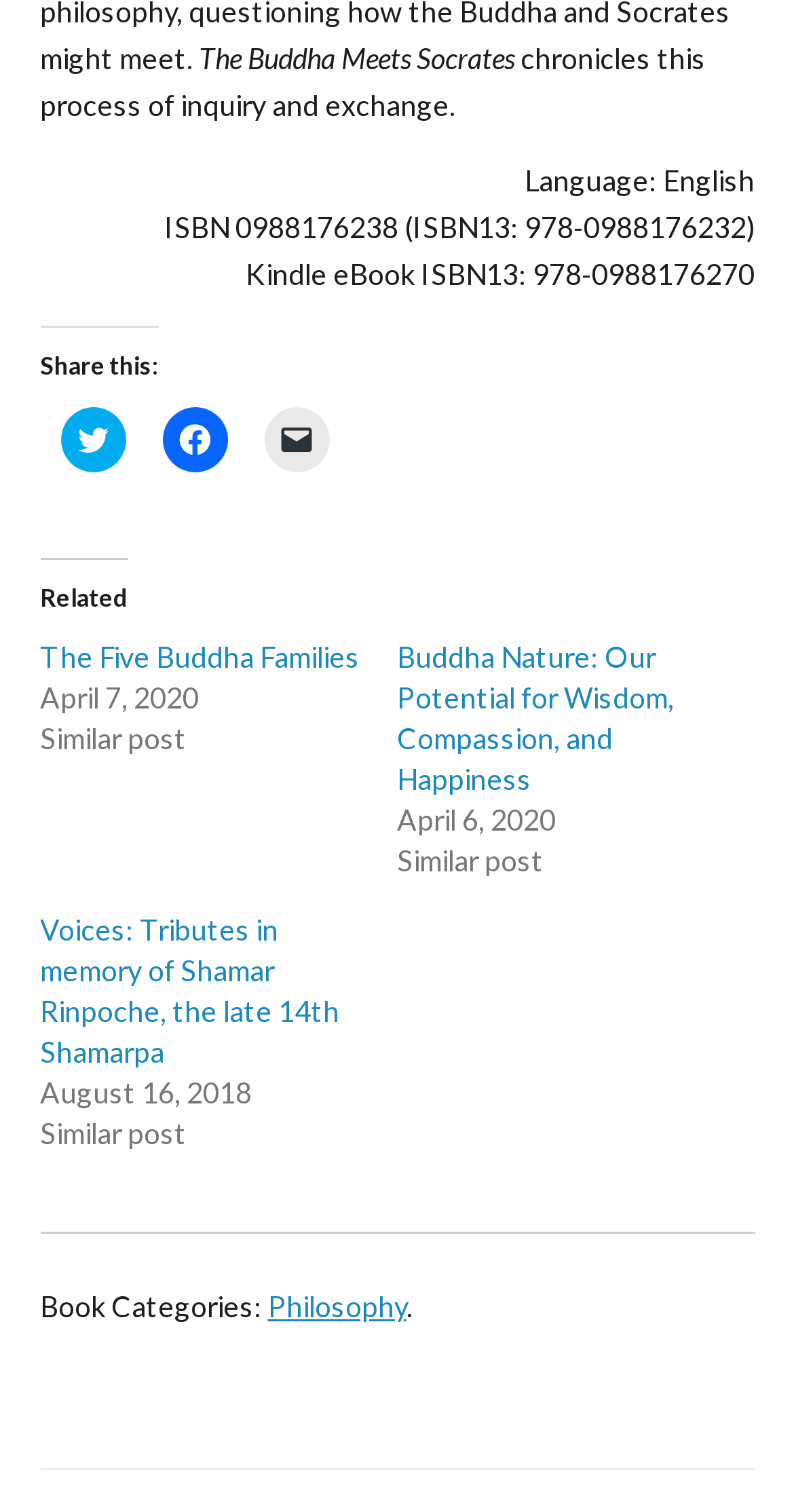When was the similar post 'Voices: Tributes in memory of Shamar Rinpoche, the late 14th Shamarpa' published?
Please analyze the image and answer the question with as much detail as possible.

The publication date of the similar post can be found by looking at the static text 'August 16, 2018' which is located next to the link 'Voices: Tributes in memory of Shamar Rinpoche, the late 14th Shamarpa'.